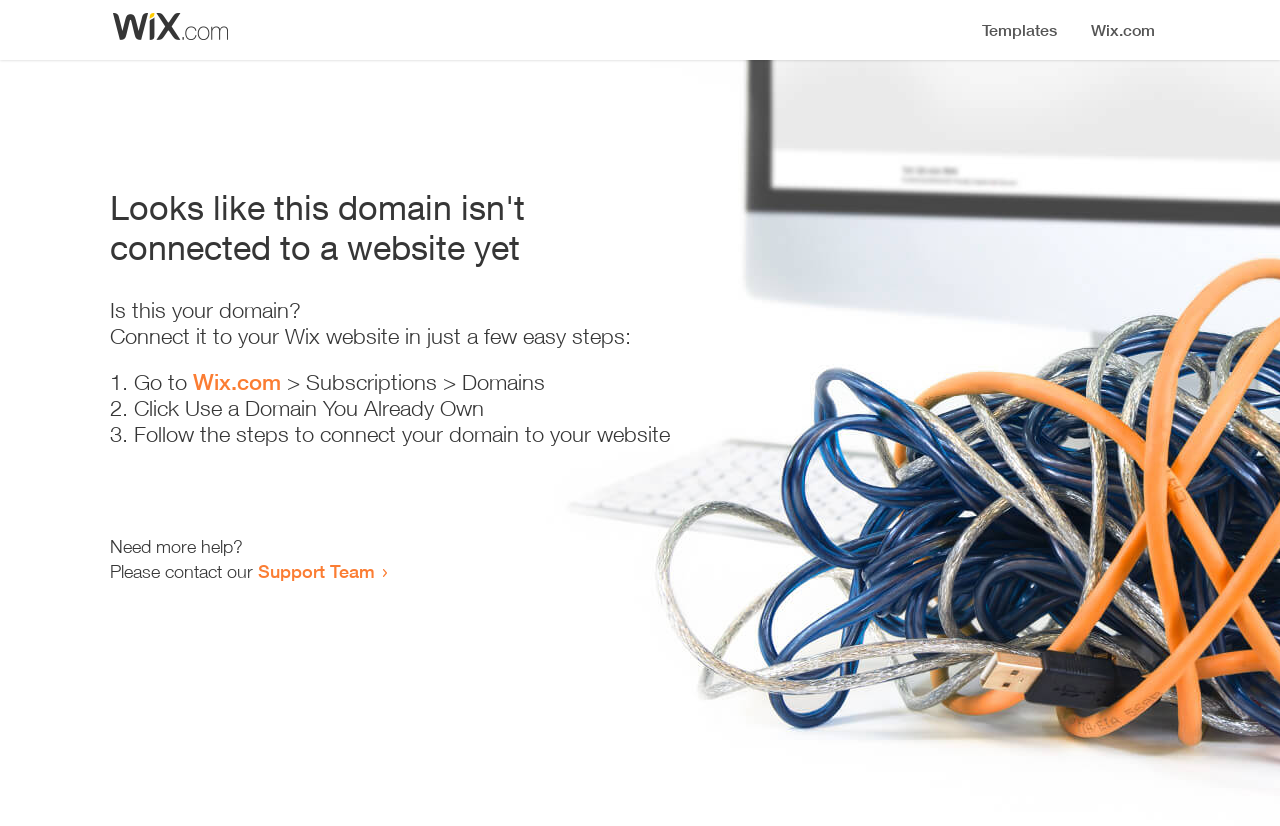Determine the bounding box coordinates for the HTML element mentioned in the following description: "Wix.com". The coordinates should be a list of four floats ranging from 0 to 1, represented as [left, top, right, bottom].

[0.151, 0.447, 0.22, 0.478]